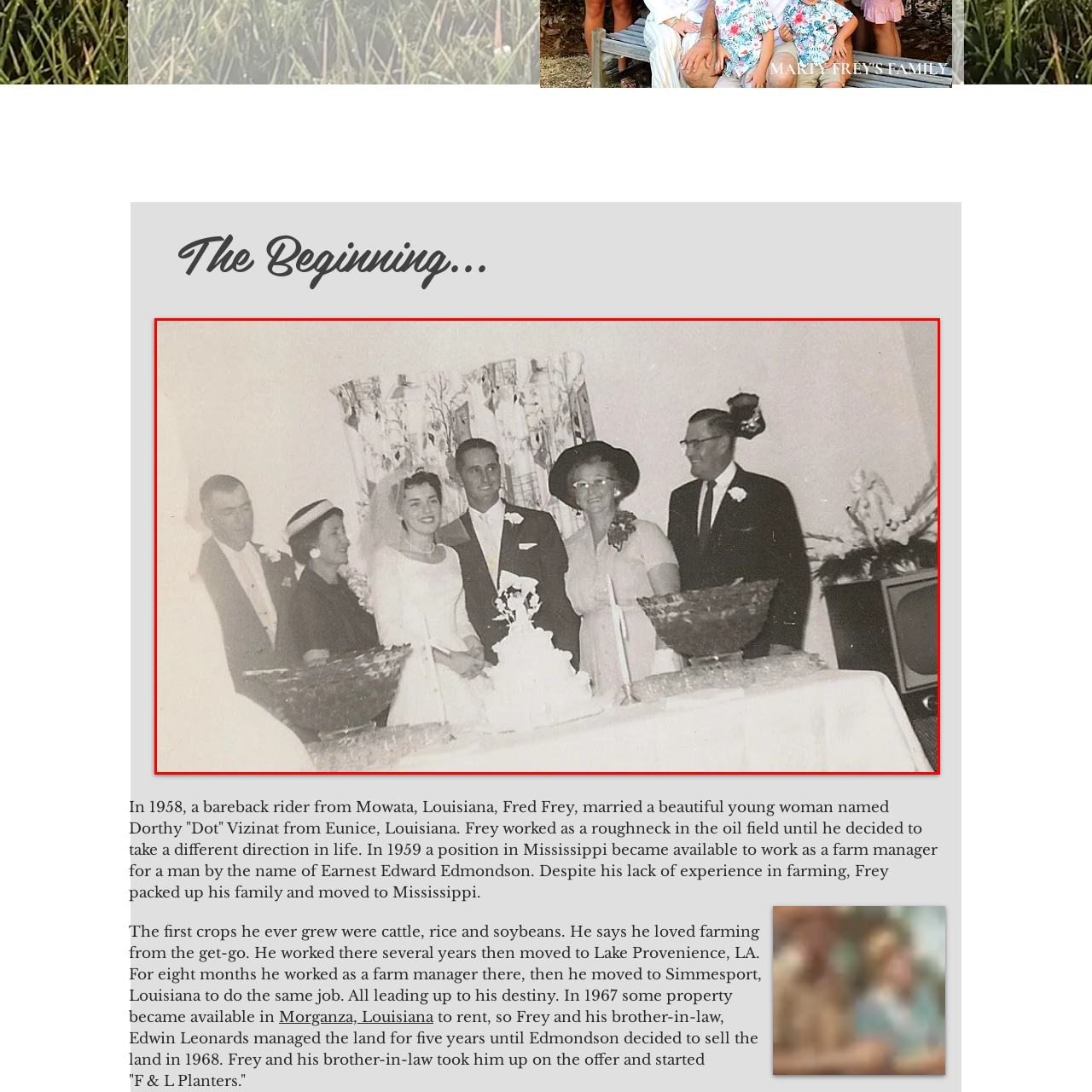What is on the table before the newlywed couple?
Examine the image inside the red bounding box and give an in-depth answer to the question, using the visual evidence provided.

According to the caption, on the table before the newlywed couple, a tiered wedding cake stands proudly, accompanied by decorative bowls of punch, which is a common setup for a wedding reception.